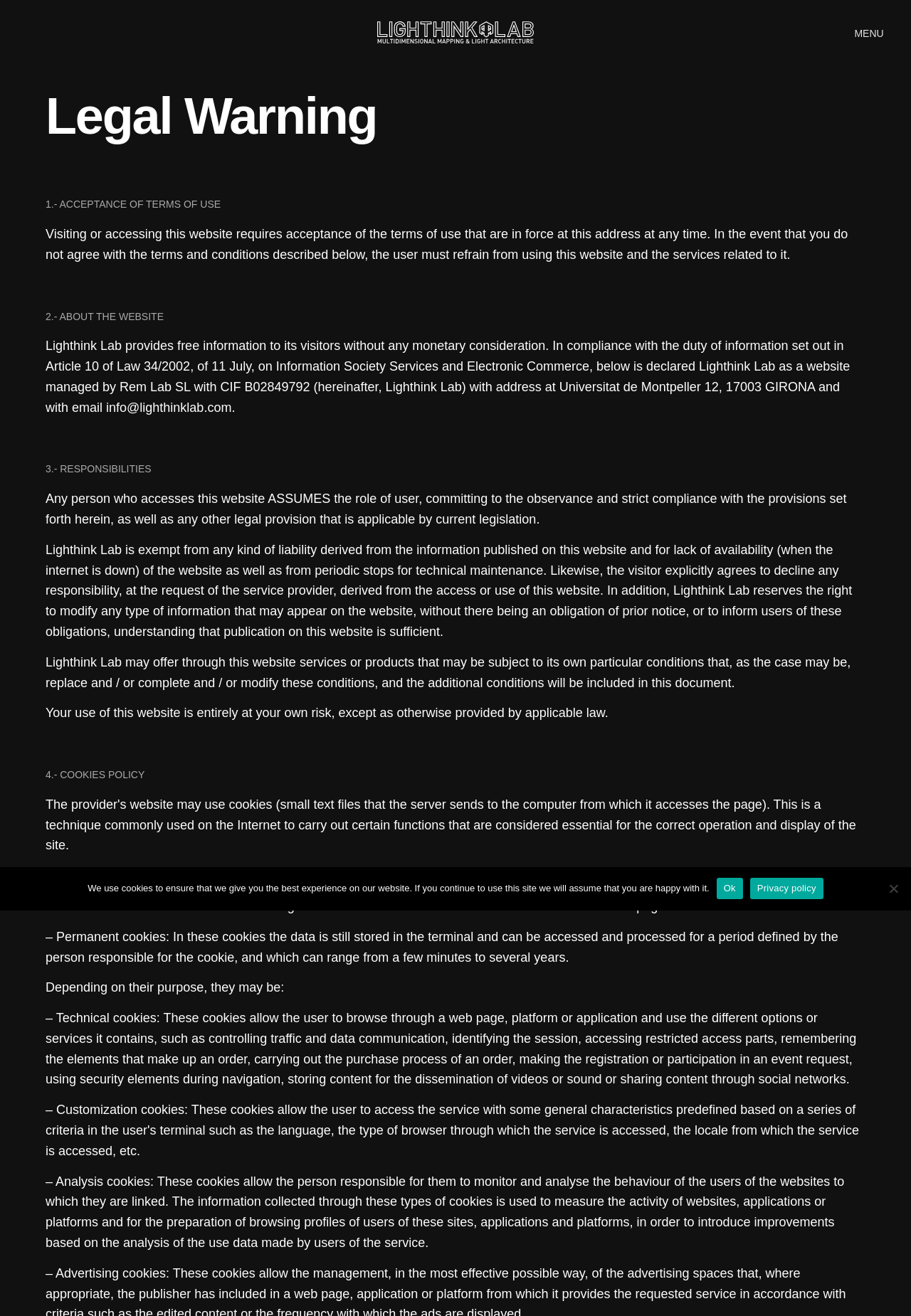What is the purpose of the website?
Provide an in-depth and detailed explanation in response to the question.

According to the StaticText element with the text 'Lighthink Lab provides free information to its visitors without any monetary consideration.', the purpose of the website is to provide free information to its visitors.